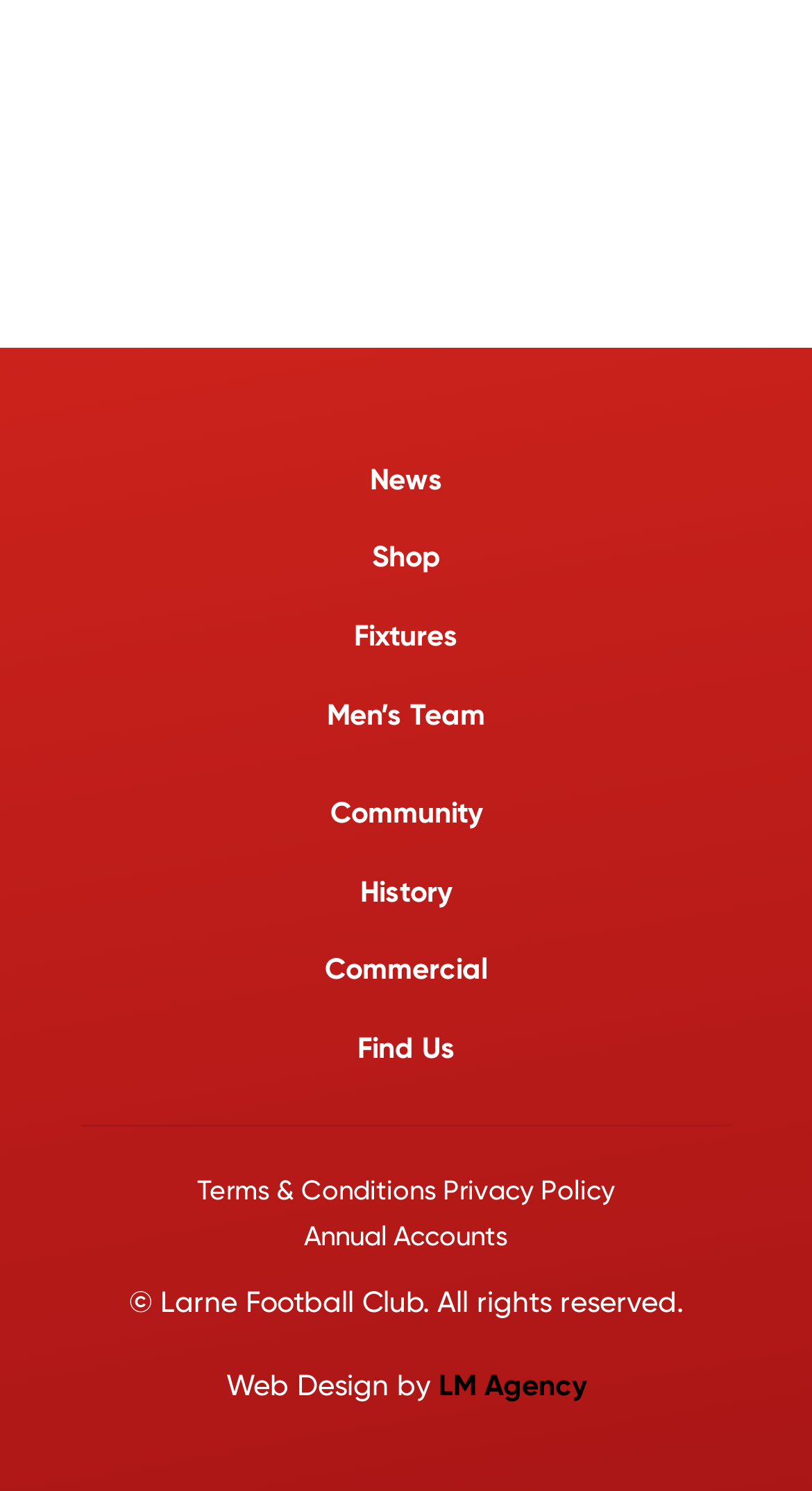Identify the bounding box coordinates of the region that needs to be clicked to carry out this instruction: "check men’s team". Provide these coordinates as four float numbers ranging from 0 to 1, i.e., [left, top, right, bottom].

[0.403, 0.468, 0.597, 0.492]